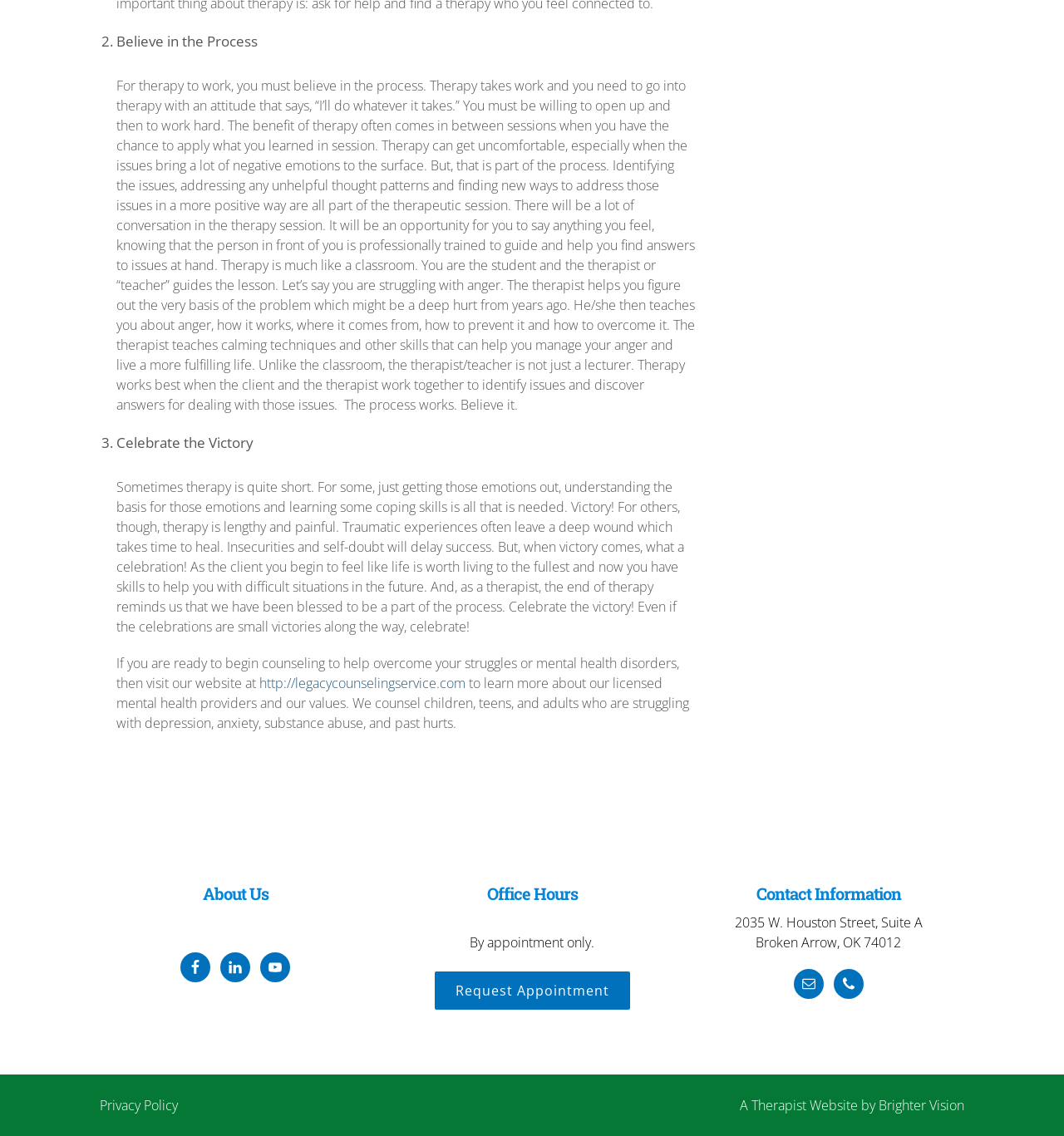Find the bounding box coordinates of the clickable area that will achieve the following instruction: "Request an appointment".

[0.406, 0.852, 0.594, 0.891]